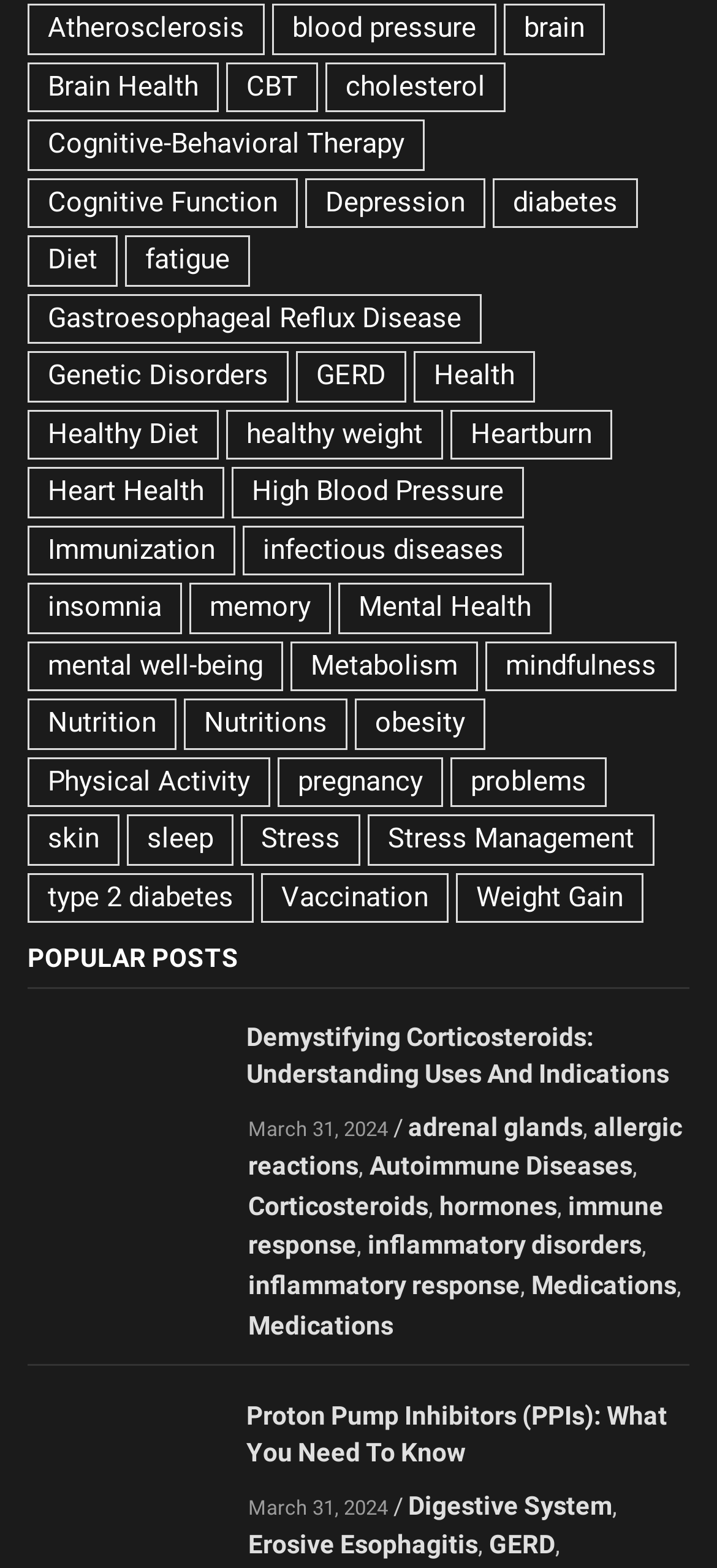Please identify the bounding box coordinates for the region that you need to click to follow this instruction: "check out Cognitive-Behavioral Therapy".

[0.315, 0.04, 0.444, 0.072]